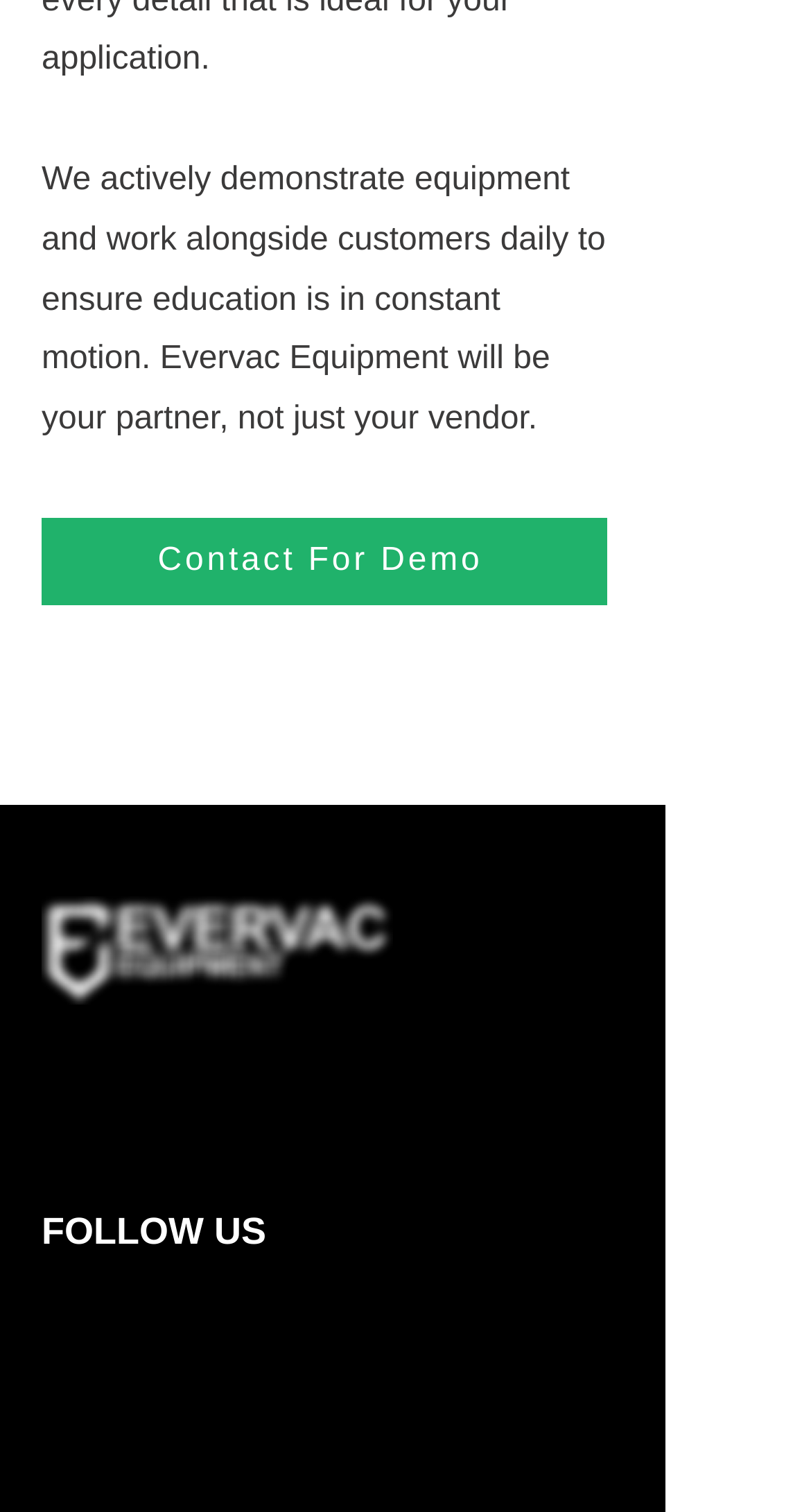Please locate the UI element described by "aria-label="LinkedIn"" and provide its bounding box coordinates.

[0.154, 0.856, 0.218, 0.89]